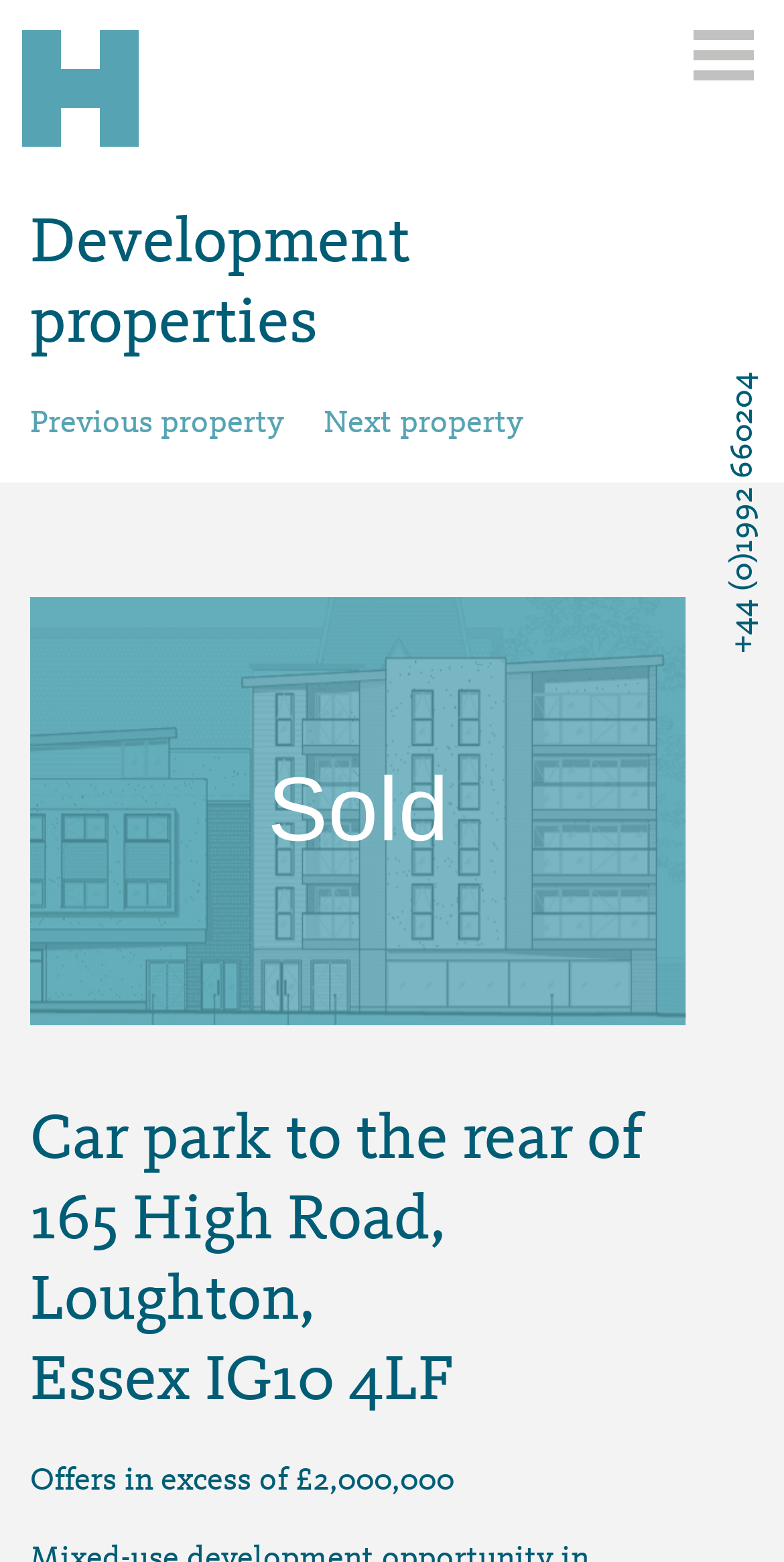Bounding box coordinates are specified in the format (top-left x, top-left y, bottom-right x, bottom-right y). All values are floating point numbers bounded between 0 and 1. Please provide the bounding box coordinate of the region this sentence describes: Previous property

[0.038, 0.261, 0.362, 0.282]